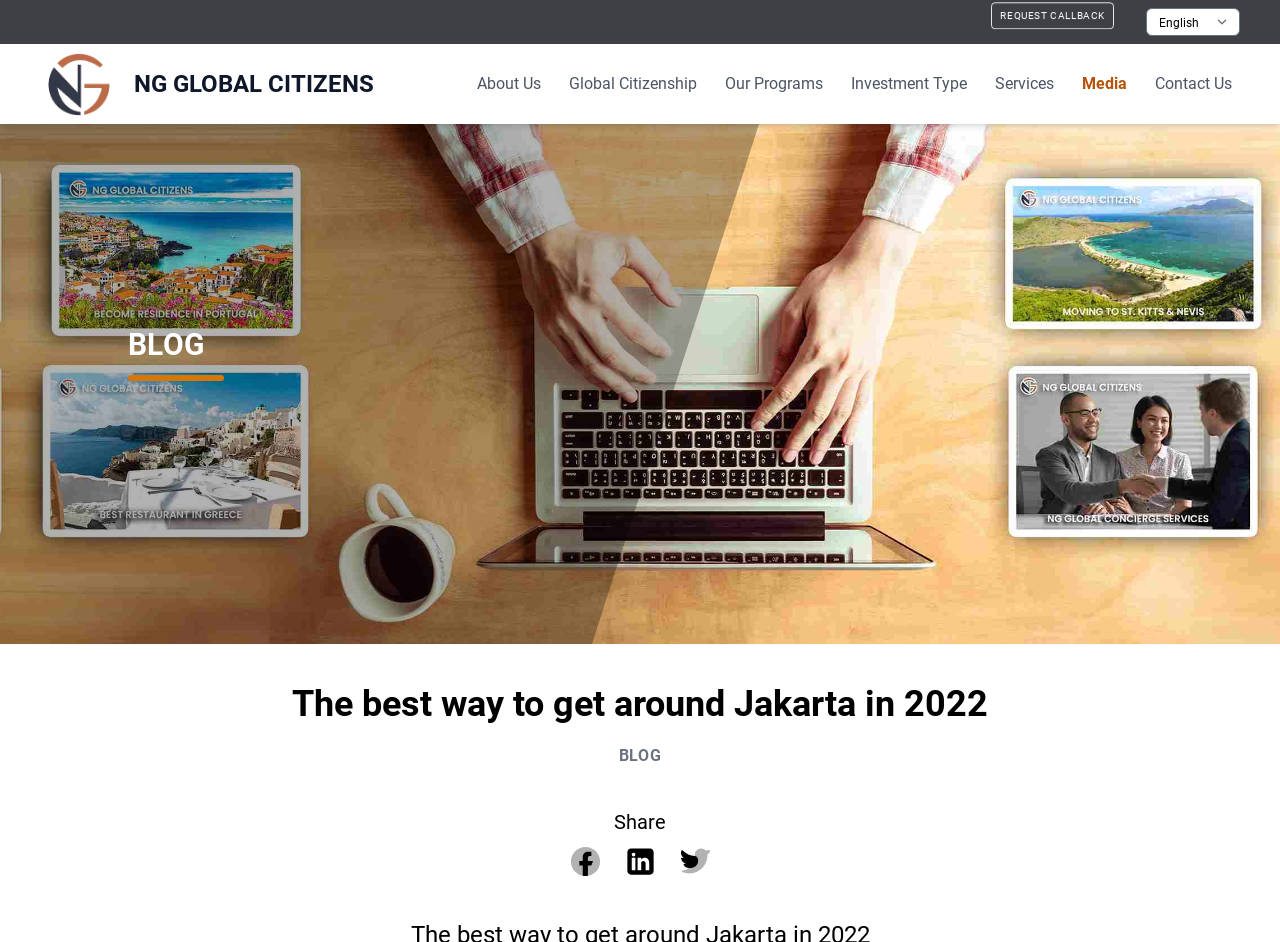Bounding box coordinates are specified in the format (top-left x, top-left y, bottom-right x, bottom-right y). All values are floating point numbers bounded between 0 and 1. Please provide the bounding box coordinate of the region this sentence describes: title="Share on Linkedin"

[0.486, 0.896, 0.514, 0.933]